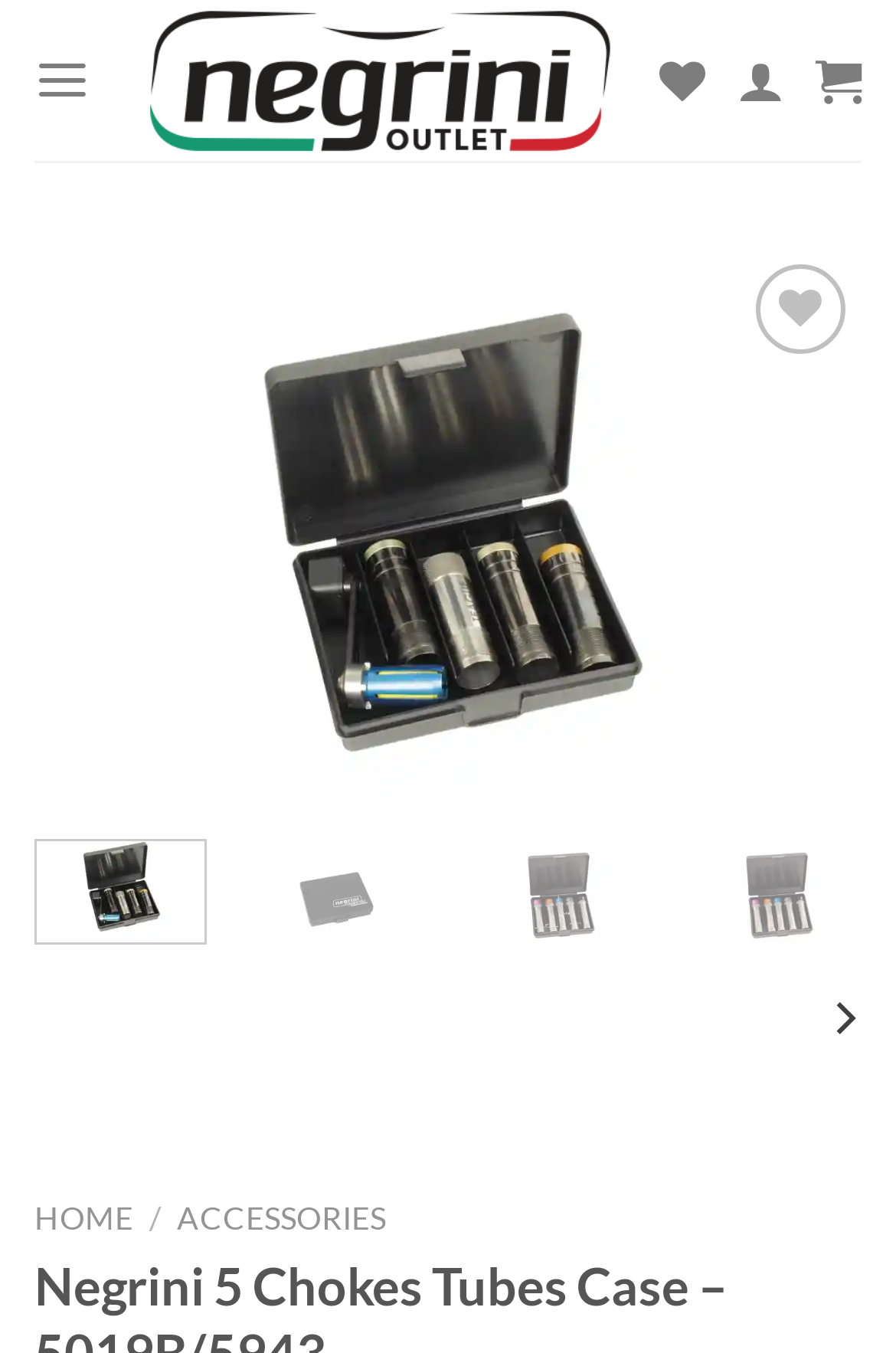Please determine the headline of the webpage and provide its content.

Negrini 5 Chokes Tubes Case – 5019B/5943